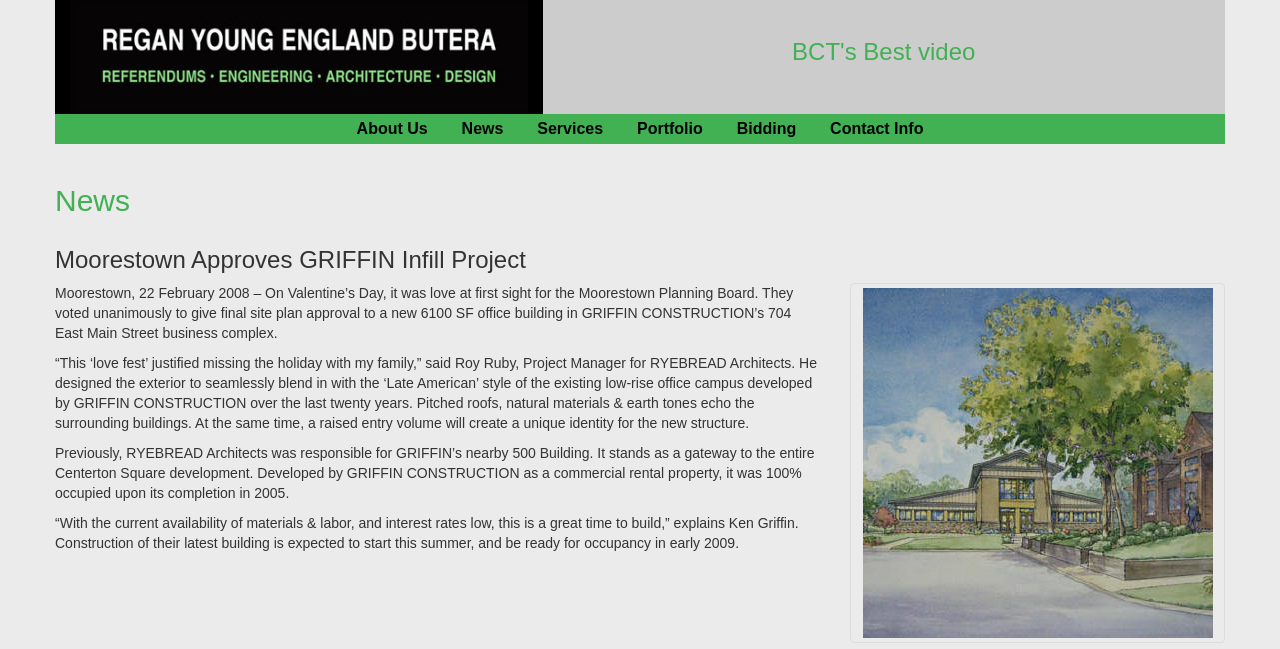Please find the bounding box coordinates of the clickable region needed to complete the following instruction: "Click on 'About Us'". The bounding box coordinates must consist of four float numbers between 0 and 1, i.e., [left, top, right, bottom].

[0.267, 0.176, 0.346, 0.222]